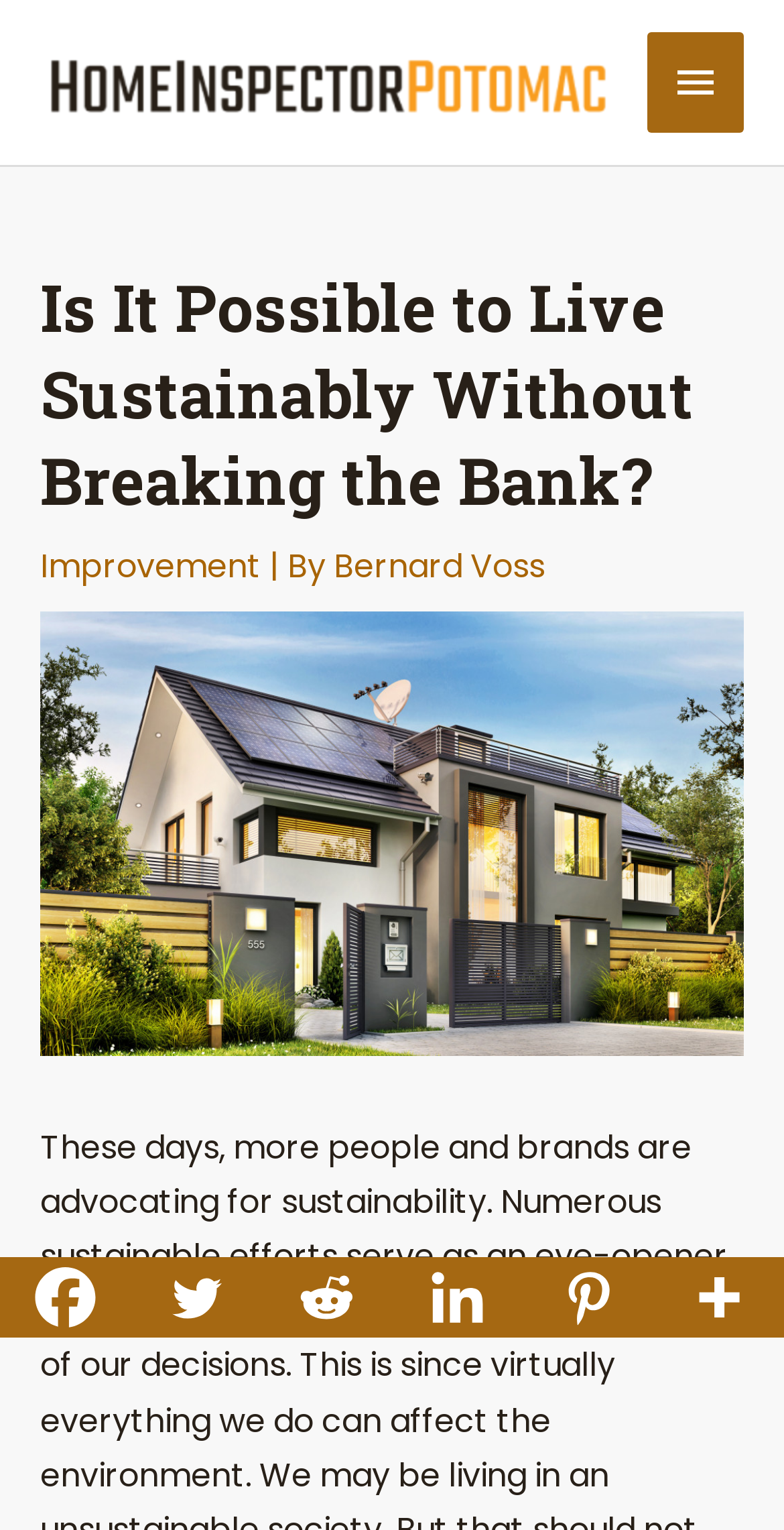Who is the author of the article?
Kindly give a detailed and elaborate answer to the question.

The author's name is mentioned below the main heading, with a link to their profile or other articles written by them.